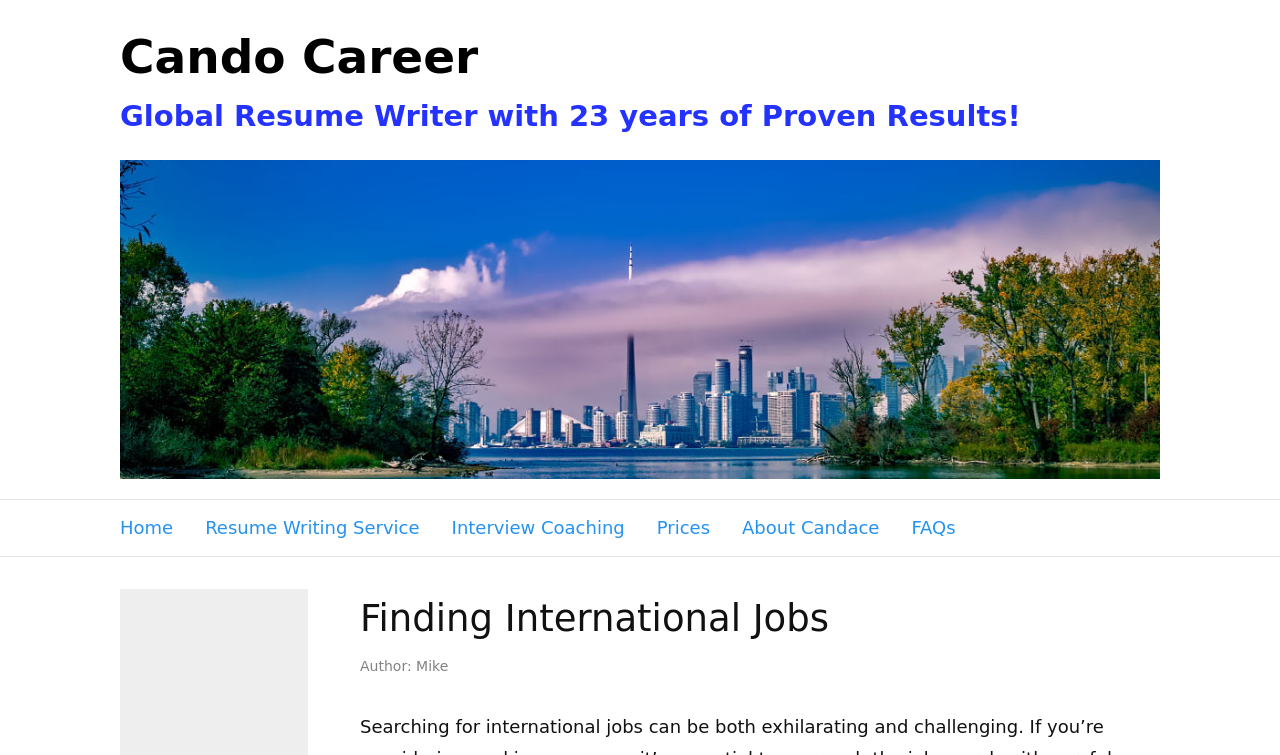What is the topic of the article on the webpage?
Could you give a comprehensive explanation in response to this question?

The topic of the article on the webpage can be found in the heading element, which says 'Finding International Jobs'. This heading is located below the navigation menu and above the article content.